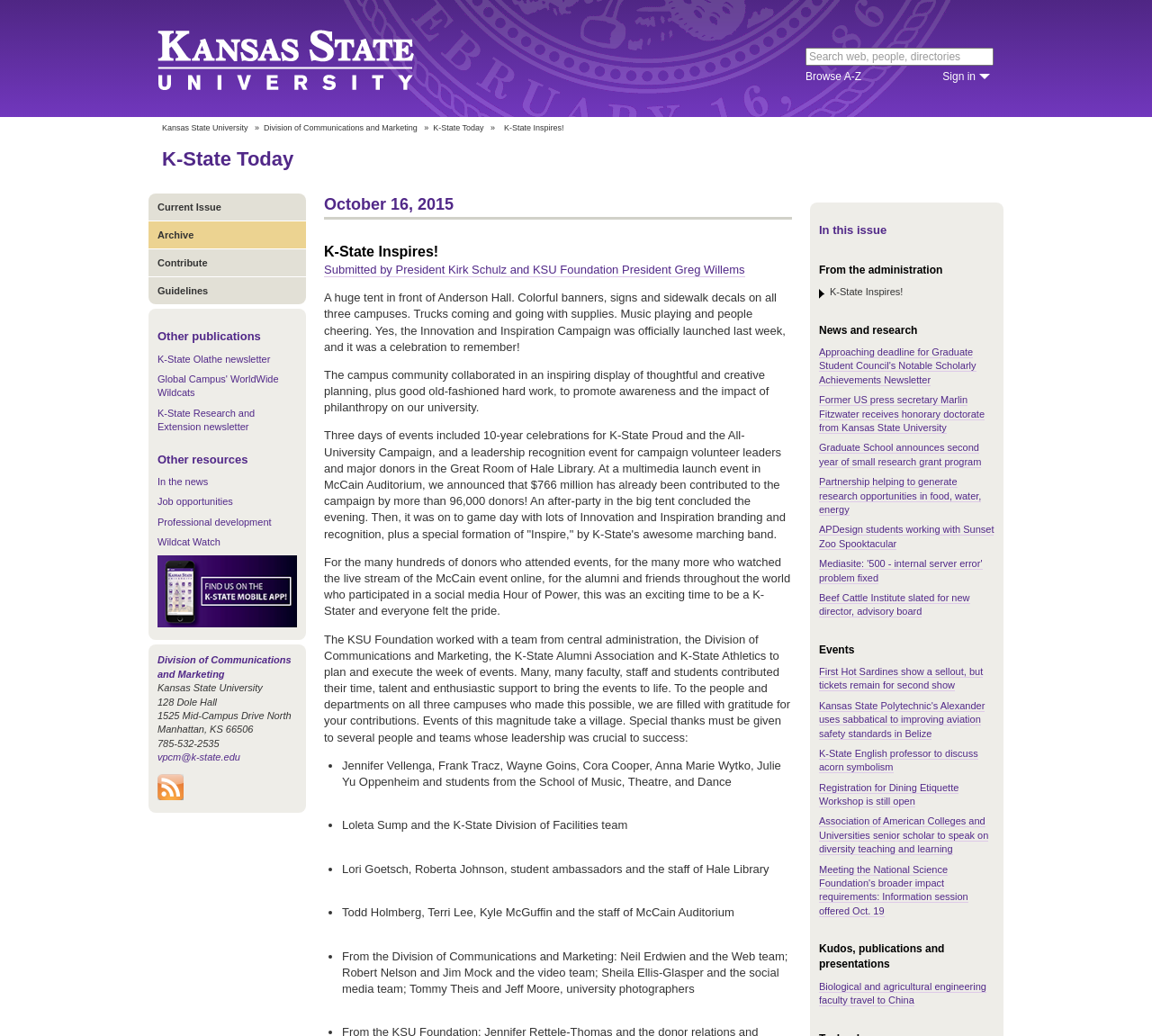Please indicate the bounding box coordinates of the element's region to be clicked to achieve the instruction: "Visit the WBO website". Provide the coordinates as four float numbers between 0 and 1, i.e., [left, top, right, bottom].

None